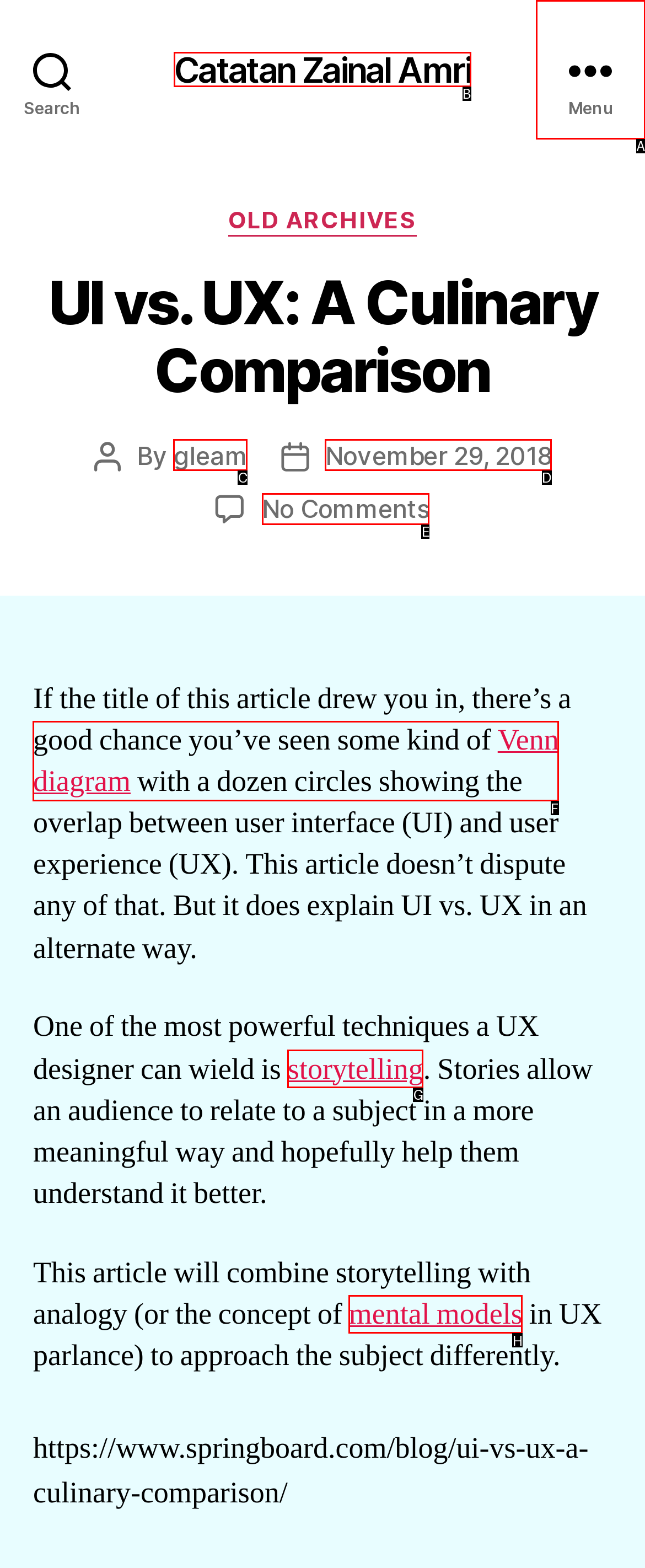Which option should be clicked to complete this task: Read about Venn diagrams
Reply with the letter of the correct choice from the given choices.

F